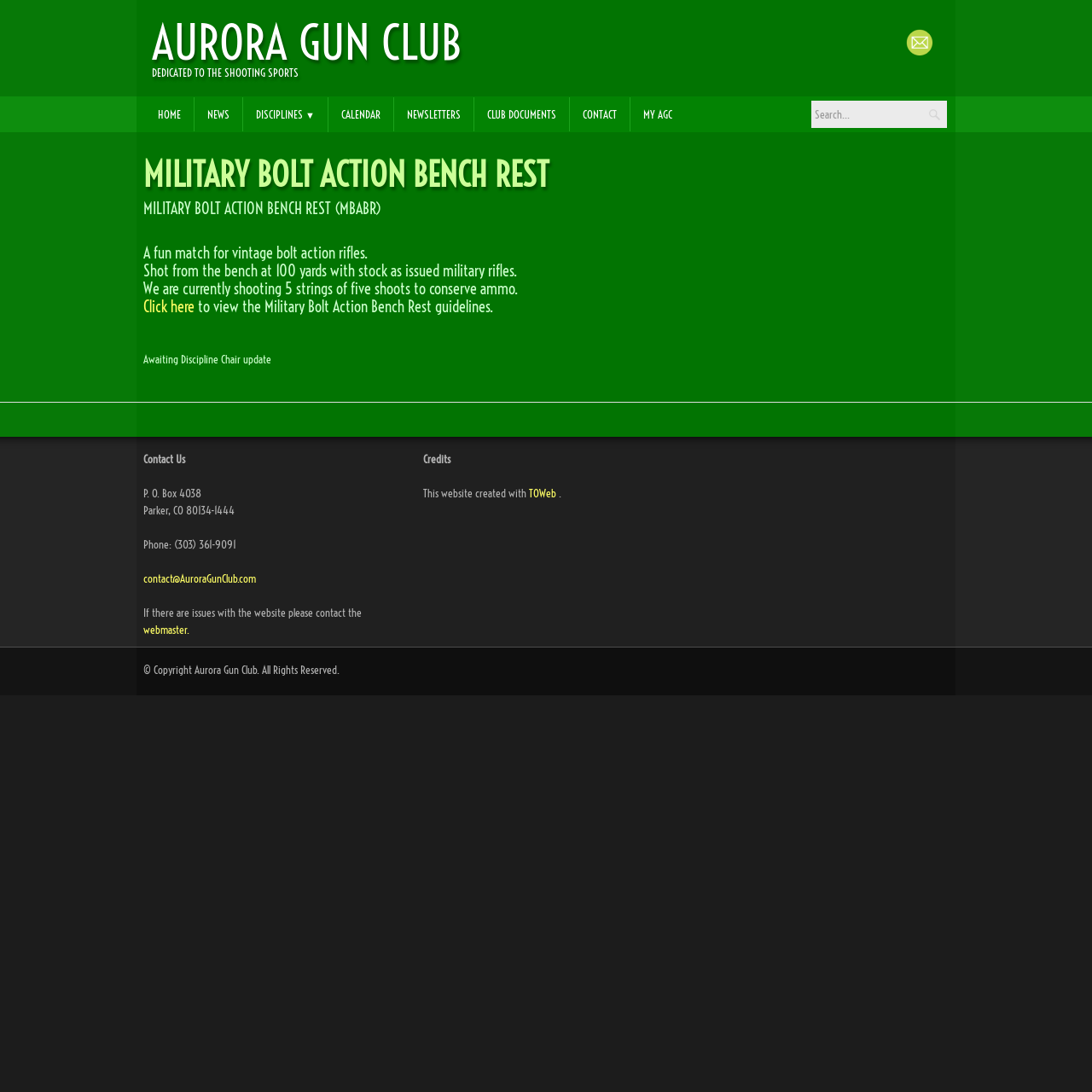Please reply to the following question with a single word or a short phrase:
What is the name of the gun club?

Aurora Gun Club